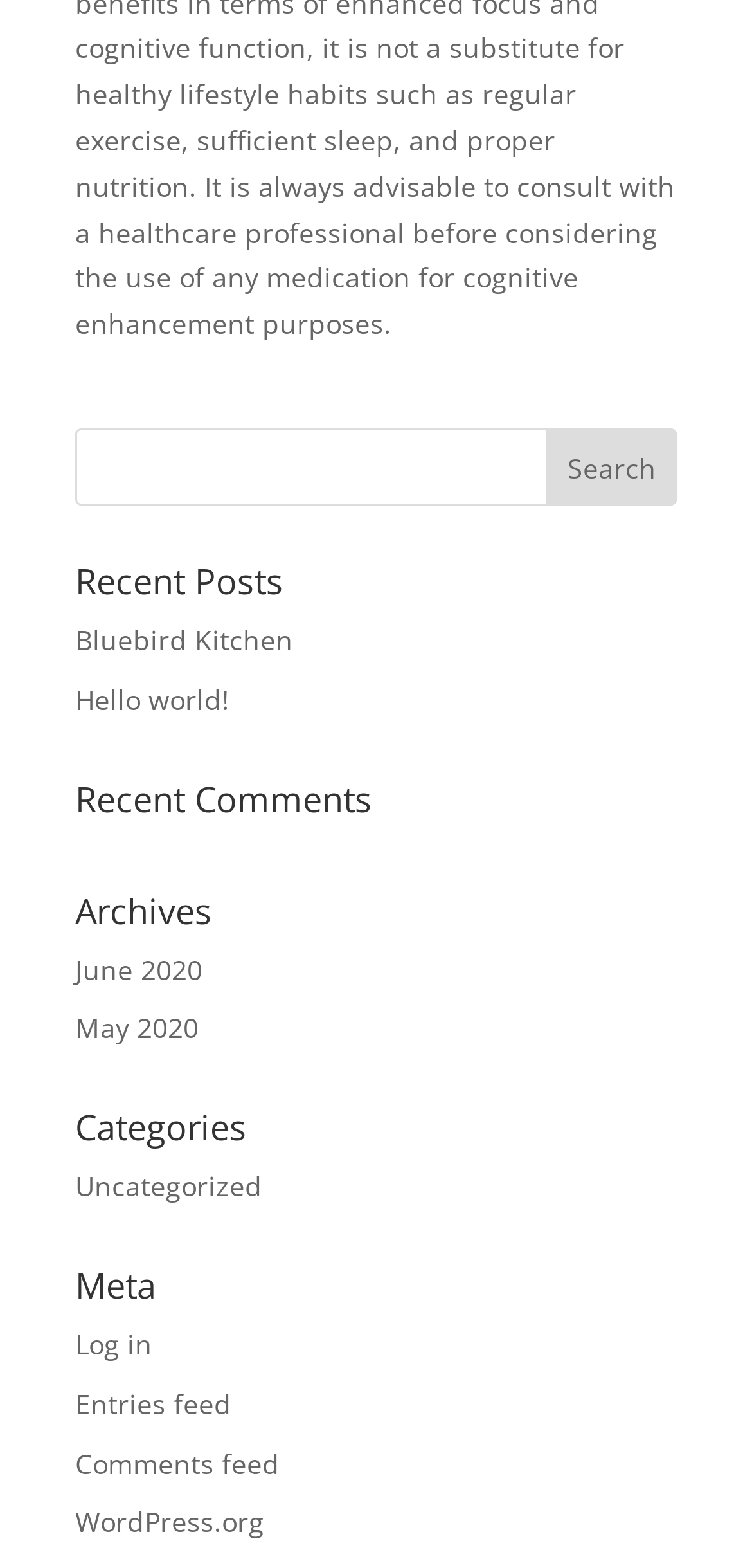What is the category of the 'Uncategorized' link?
Please respond to the question with a detailed and informative answer.

The 'Uncategorized' link is located under the 'Categories' section, indicating that it is a category of blog posts or articles on the website.